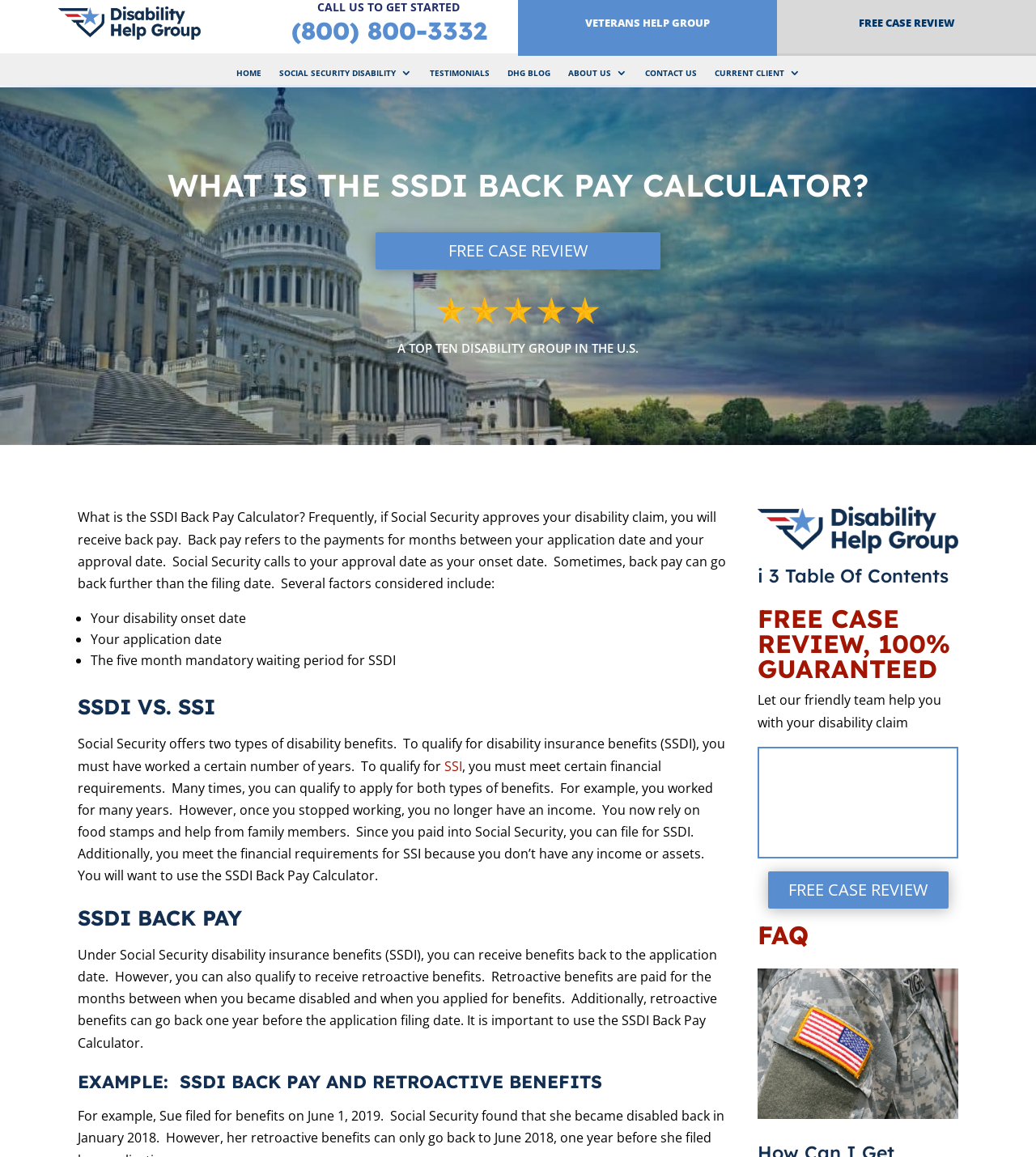Based on the element description ✈️ Register NOW!, identify the bounding box of the UI element in the given webpage screenshot. The coordinates should be in the format (top-left x, top-left y, bottom-right x, bottom-right y) and must be between 0 and 1.

None